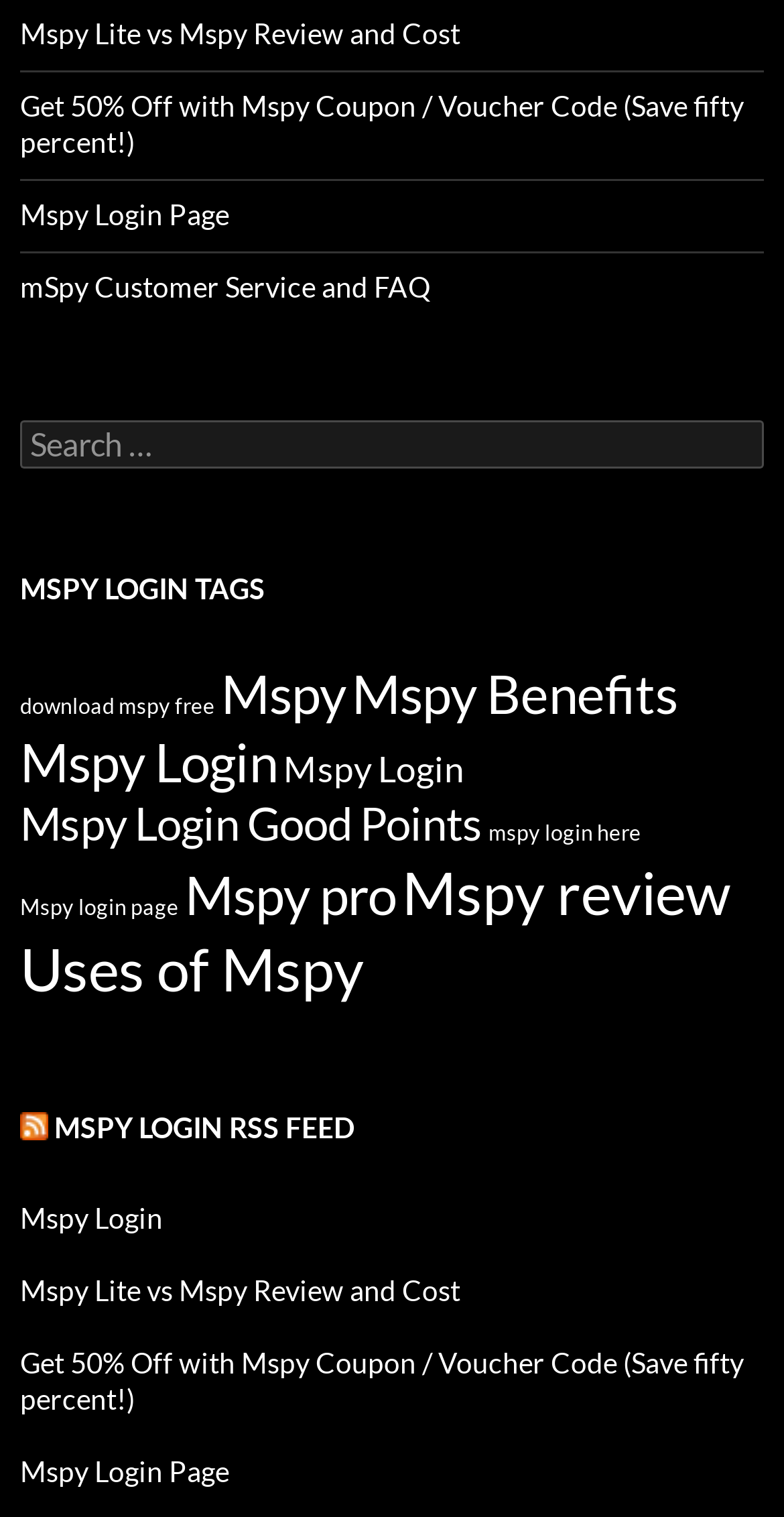Determine the bounding box coordinates of the section I need to click to execute the following instruction: "Go to Mspy Login Page". Provide the coordinates as four float numbers between 0 and 1, i.e., [left, top, right, bottom].

[0.026, 0.13, 0.292, 0.152]